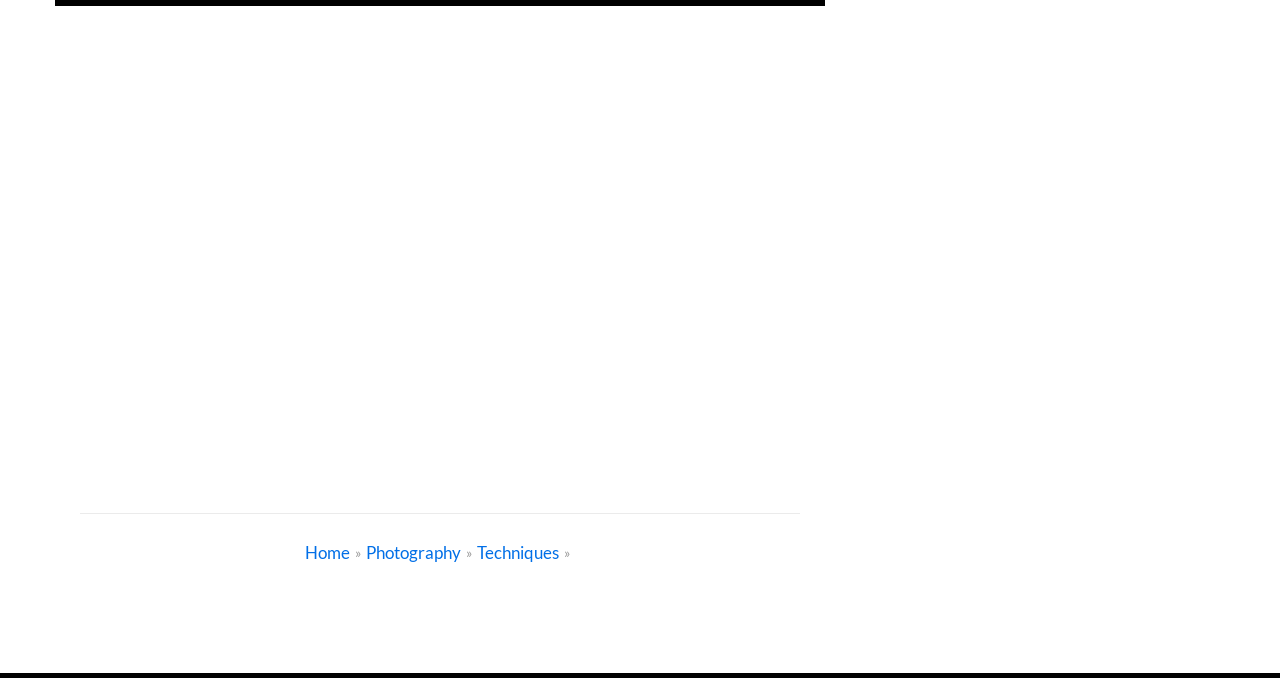How many headings are there at the bottom?
Examine the screenshot and reply with a single word or phrase.

3